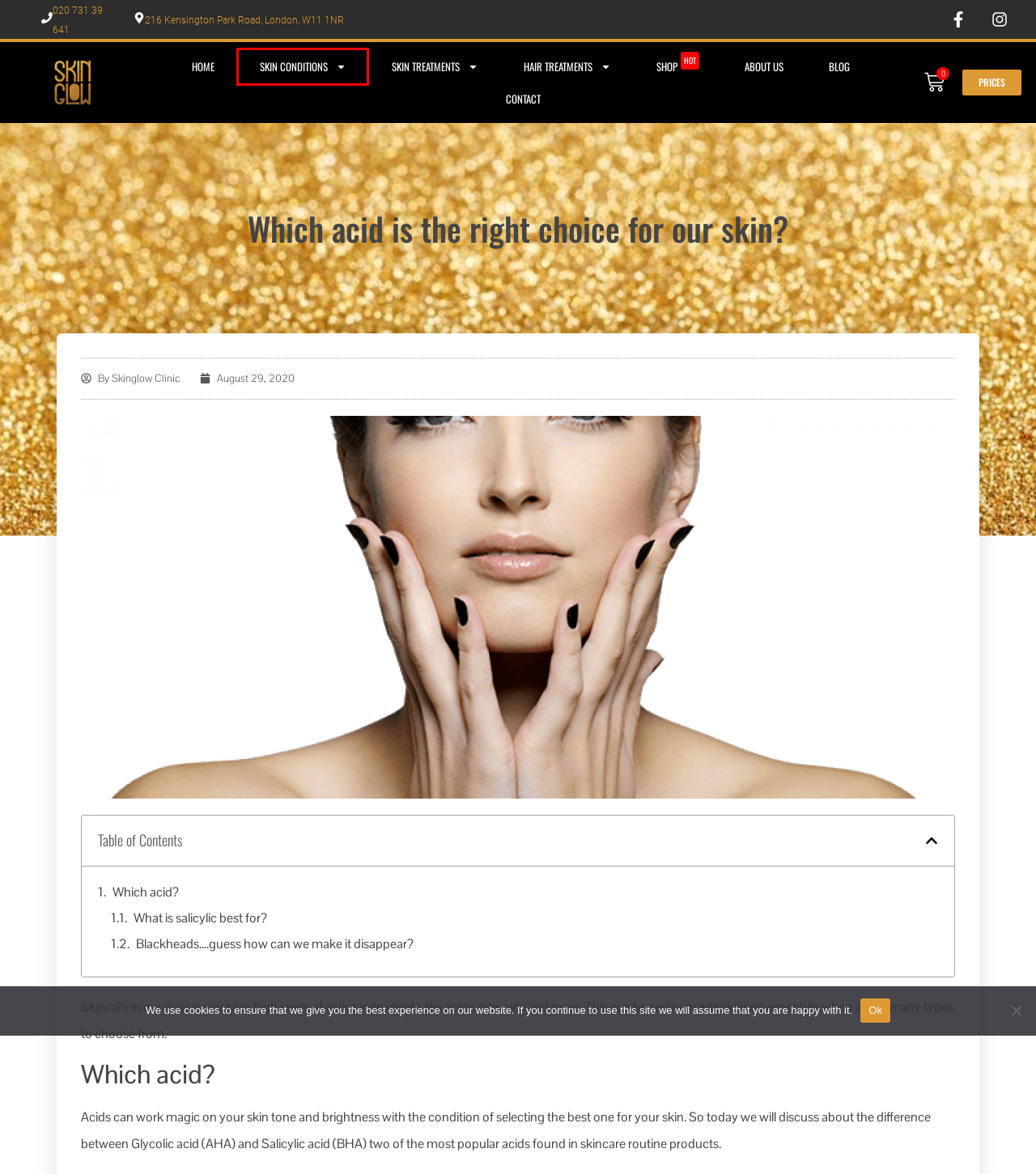You are given a screenshot of a webpage with a red rectangle bounding box around a UI element. Select the webpage description that best matches the new webpage after clicking the element in the bounding box. Here are the candidates:
A. Contact us - Skinglow Clinic
B. Skinglow Clinic - Skinglow Clinic
C. All Hair Treatments - Skinglow Clinic
D. Perfect Skin Journal - Skinglow Clinic
E. Skin and Hair Premium Treatments - SkinGlow Clinic
F. About the team and company - Skinglow Clinic
G. Skin Treatments - Let us care for you - Skinglow Clinic
H. Learn about Skin Conditions - Skinglow Clinic

H